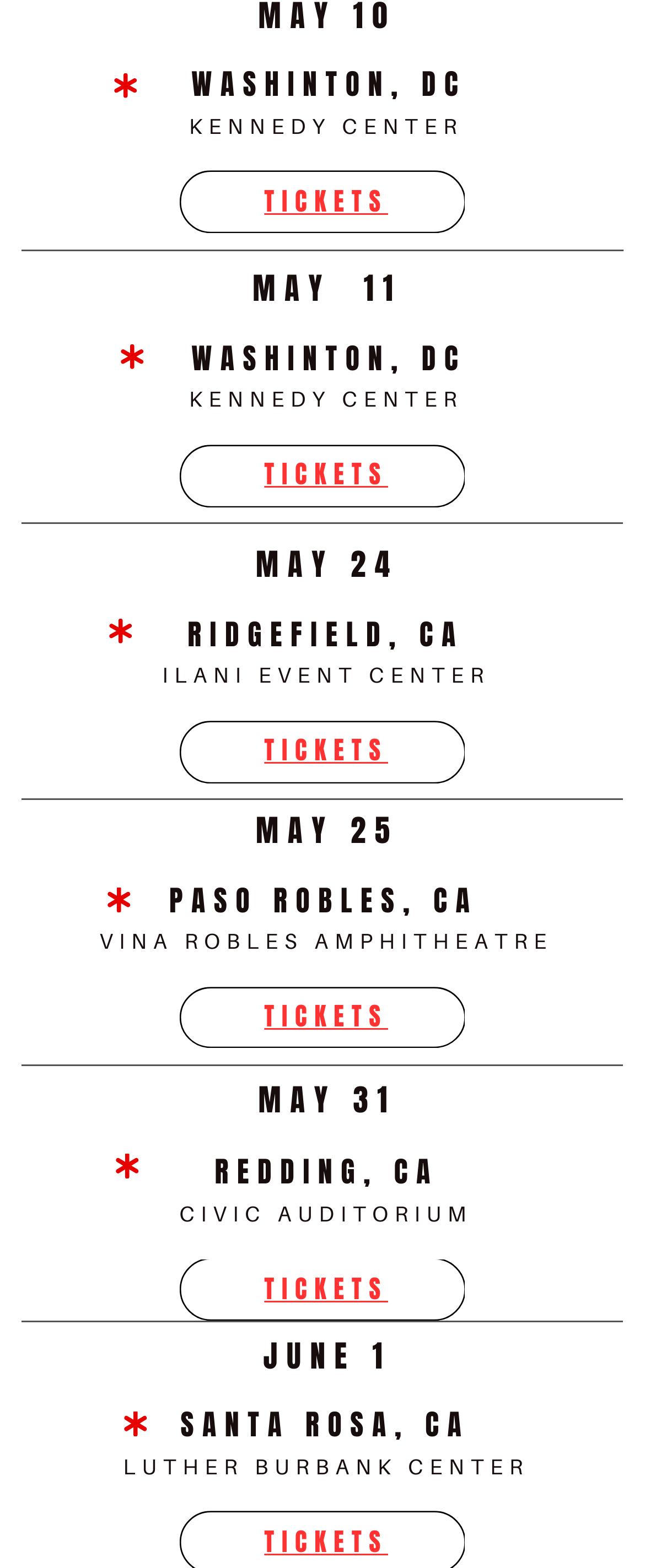How many asterisk icons are on this page?
Using the information presented in the image, please offer a detailed response to the question.

I counted the number of 'Asterisk Icon' images on the page, which are scattered throughout the events list. There are 9 asterisk icons in total.